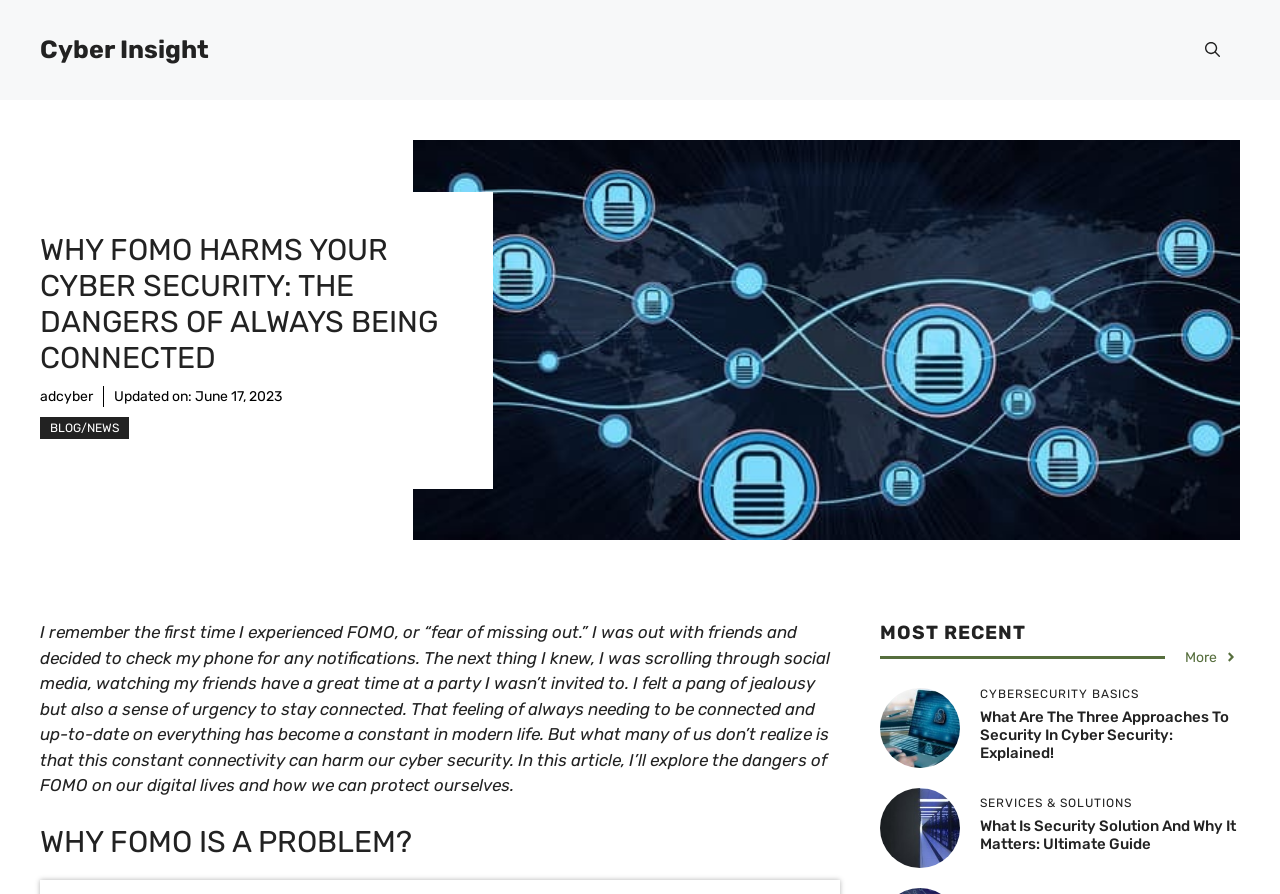Use a single word or phrase to answer this question: 
How many links are there in the 'MOST RECENT' section?

1